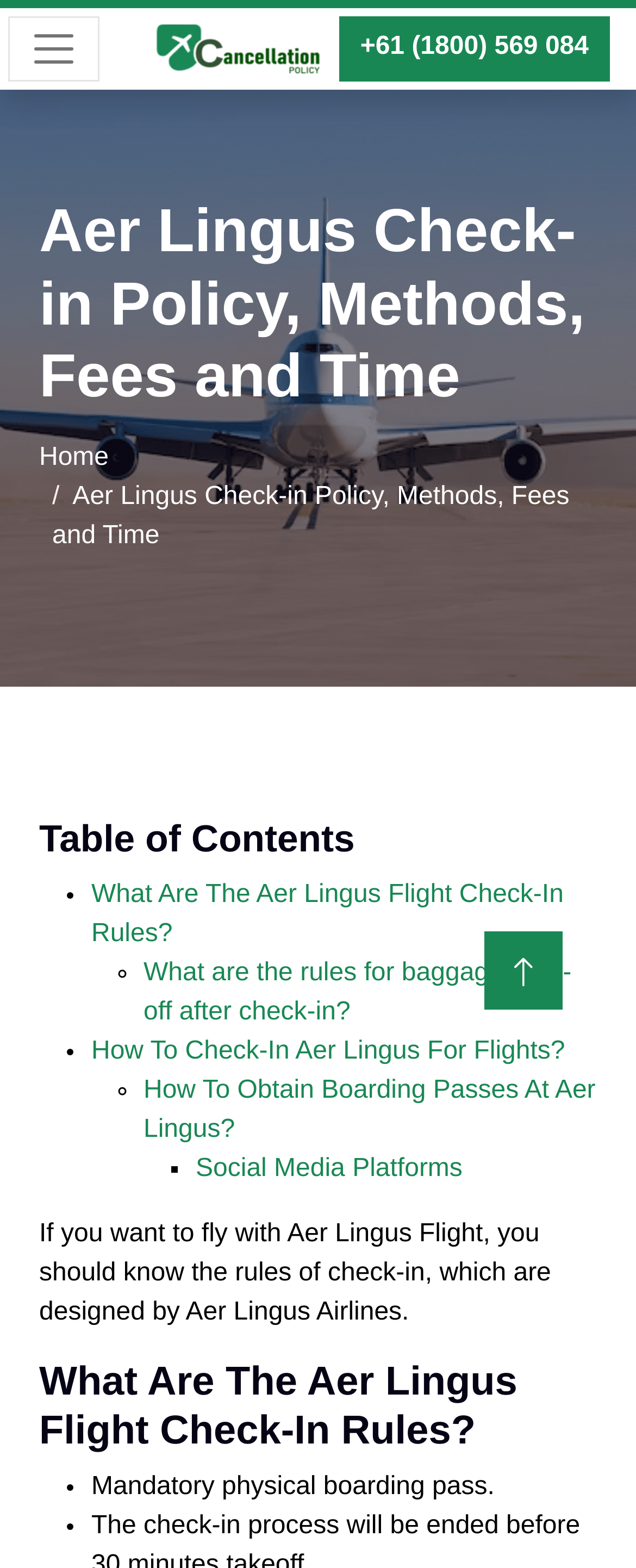Please determine the bounding box coordinates of the element's region to click for the following instruction: "Call the customer service number".

[0.533, 0.01, 0.959, 0.052]